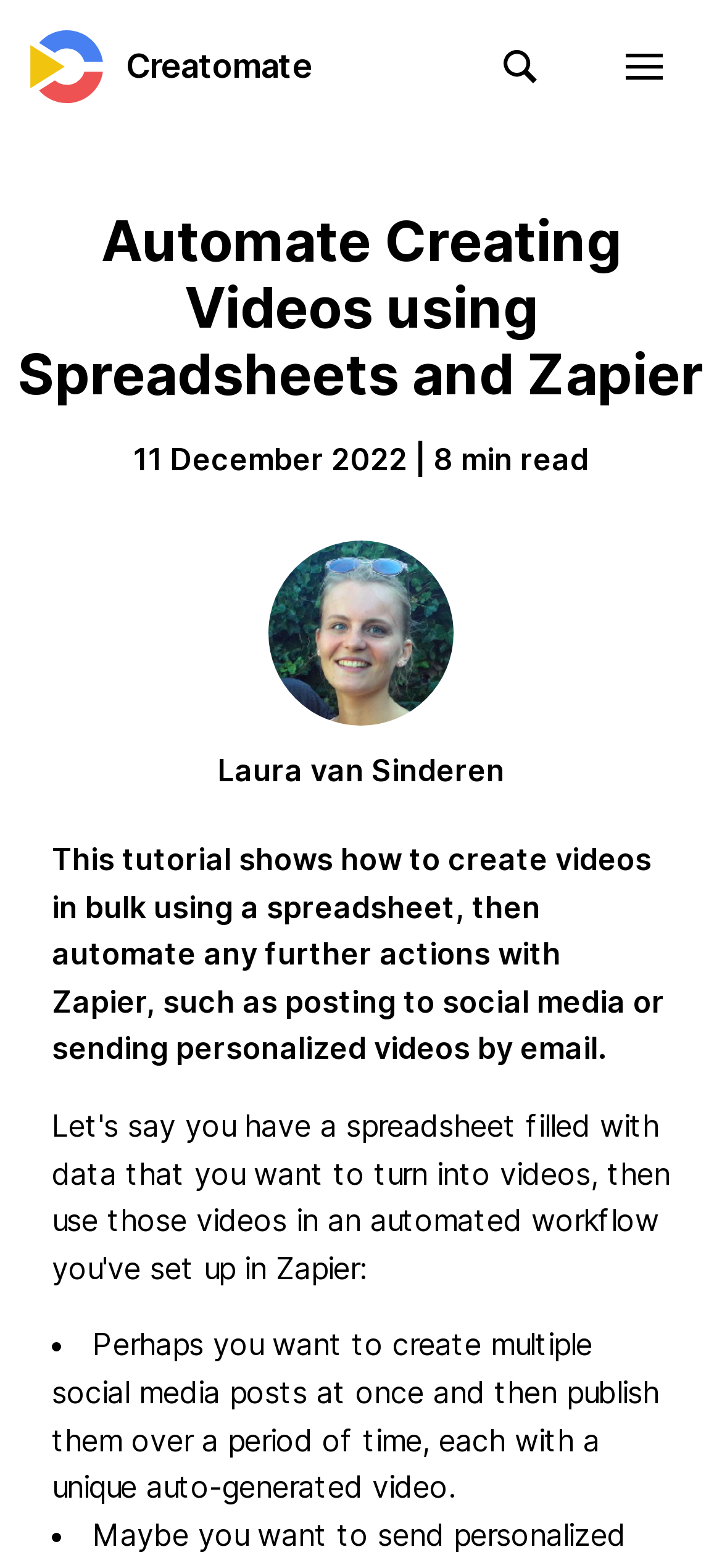Give a detailed account of the webpage's layout and content.

The webpage is about automating the creation of videos using spreadsheets and Zapier. At the top left, there is a link to "Creatomate" accompanied by a small image. To the right of this, there are two buttons with icons. Below these elements, there is a heading that reads "Automate Creating Videos using Spreadsheets and Zapier". 

Underneath the heading, there is a section with the date "11 December 2022", a vertical line, and "8 min read" indicating the duration of the article. 

On the left side of the page, there is a large image. Below this image, there is a text block with the author's name, "Laura van Sinderen". 

The main content of the page is a tutorial that explains how to create videos in bulk using a spreadsheet and then automate further actions with Zapier, such as posting to social media or sending personalized videos by email. 

Below the tutorial introduction, there is a list with two bullet points. The first bullet point describes a scenario where you want to create multiple social media posts at once and then publish them over a period of time, each with a unique auto-generated video. The second bullet point is not fully described in the accessibility tree, but it likely continues to explain the benefits of automating video creation.